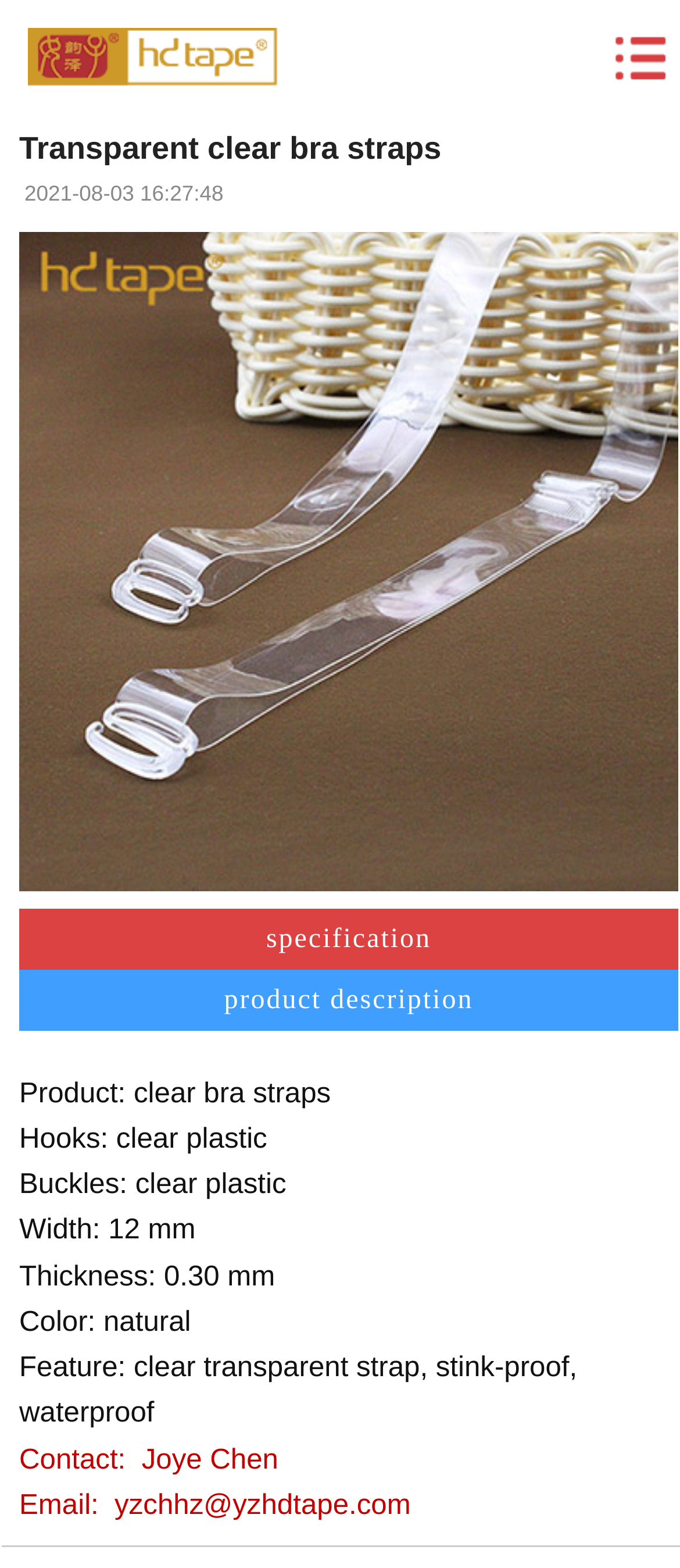What is the material of the hooks?
Answer the question with a single word or phrase derived from the image.

clear plastic